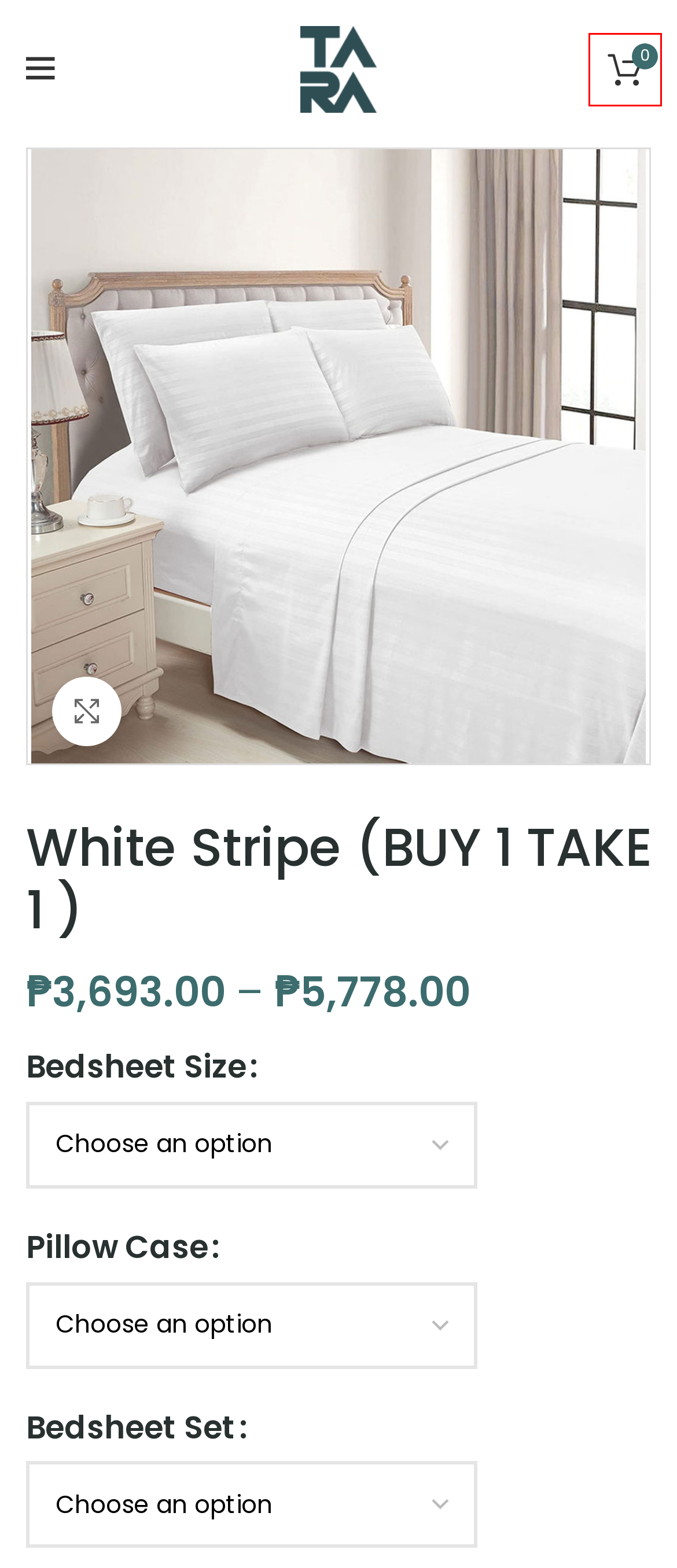You are presented with a screenshot of a webpage containing a red bounding box around a particular UI element. Select the best webpage description that matches the new webpage after clicking the element within the bounding box. Here are the candidates:
A. About – Tara Shop
B. Tara Shop – TARA! Let’s shop the things you love
C. Contact – Tara Shop
D. Top Web & Digital Marketing Agency Philippines | WAZILE Inc.
E. Compare – Tara Shop
F. Black Everyday Bedsheet set – Tara Shop
G. Wishlist – Tara Shop
H. Cart – Tara Shop

H